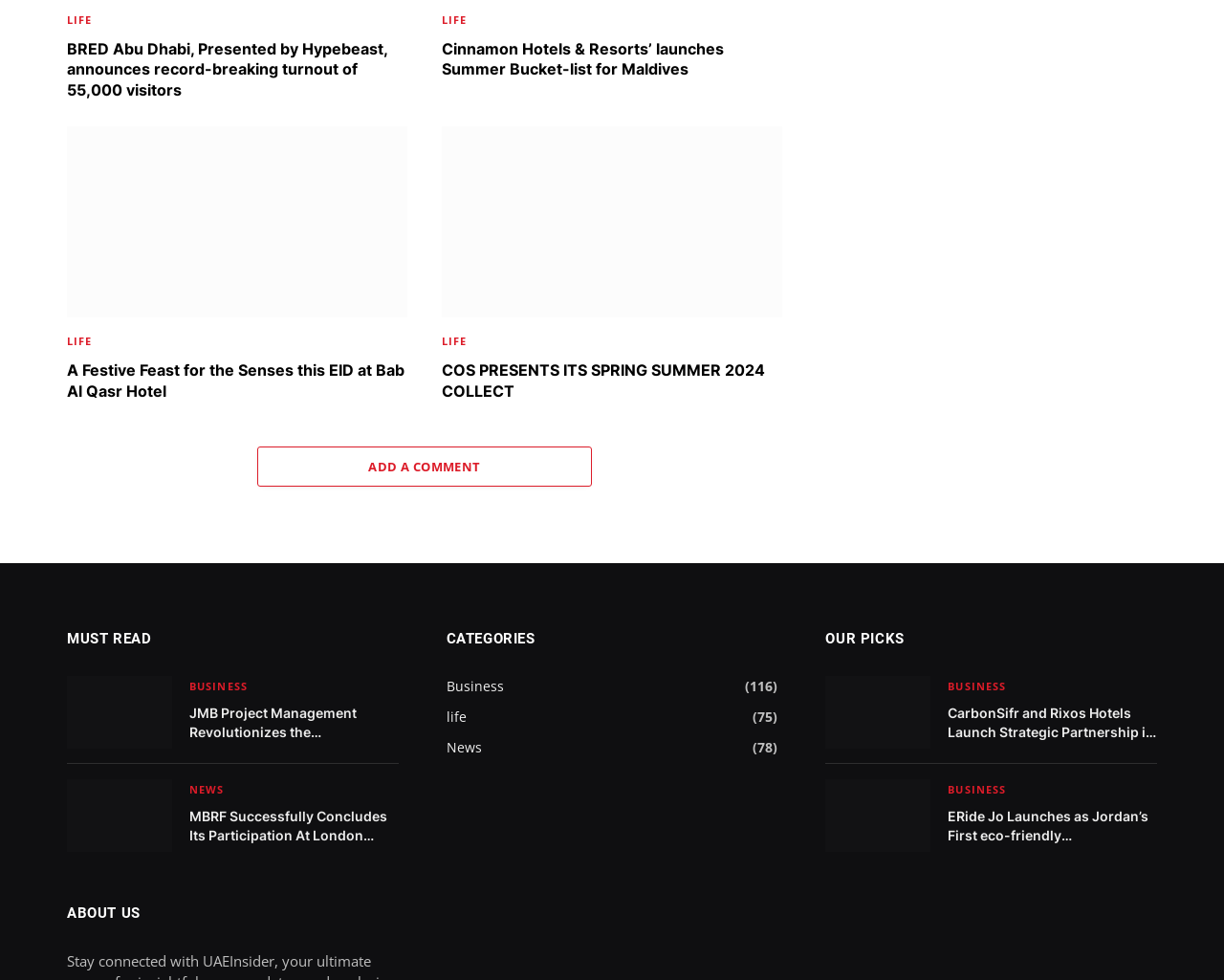Determine the bounding box coordinates for the clickable element to execute this instruction: "Search for products". Provide the coordinates as four float numbers between 0 and 1, i.e., [left, top, right, bottom].

None